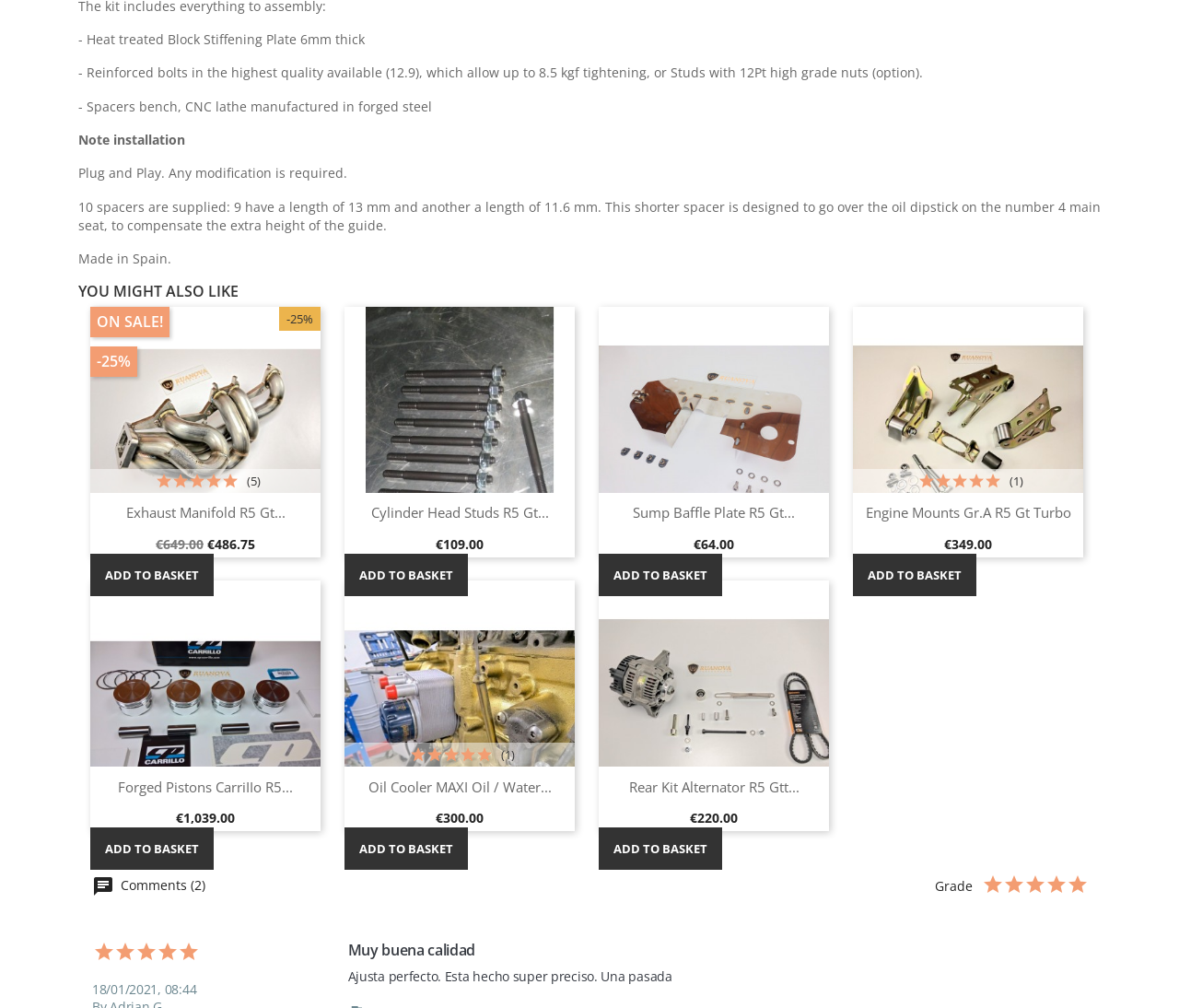Please answer the following query using a single word or phrase: 
How many comments are there?

2